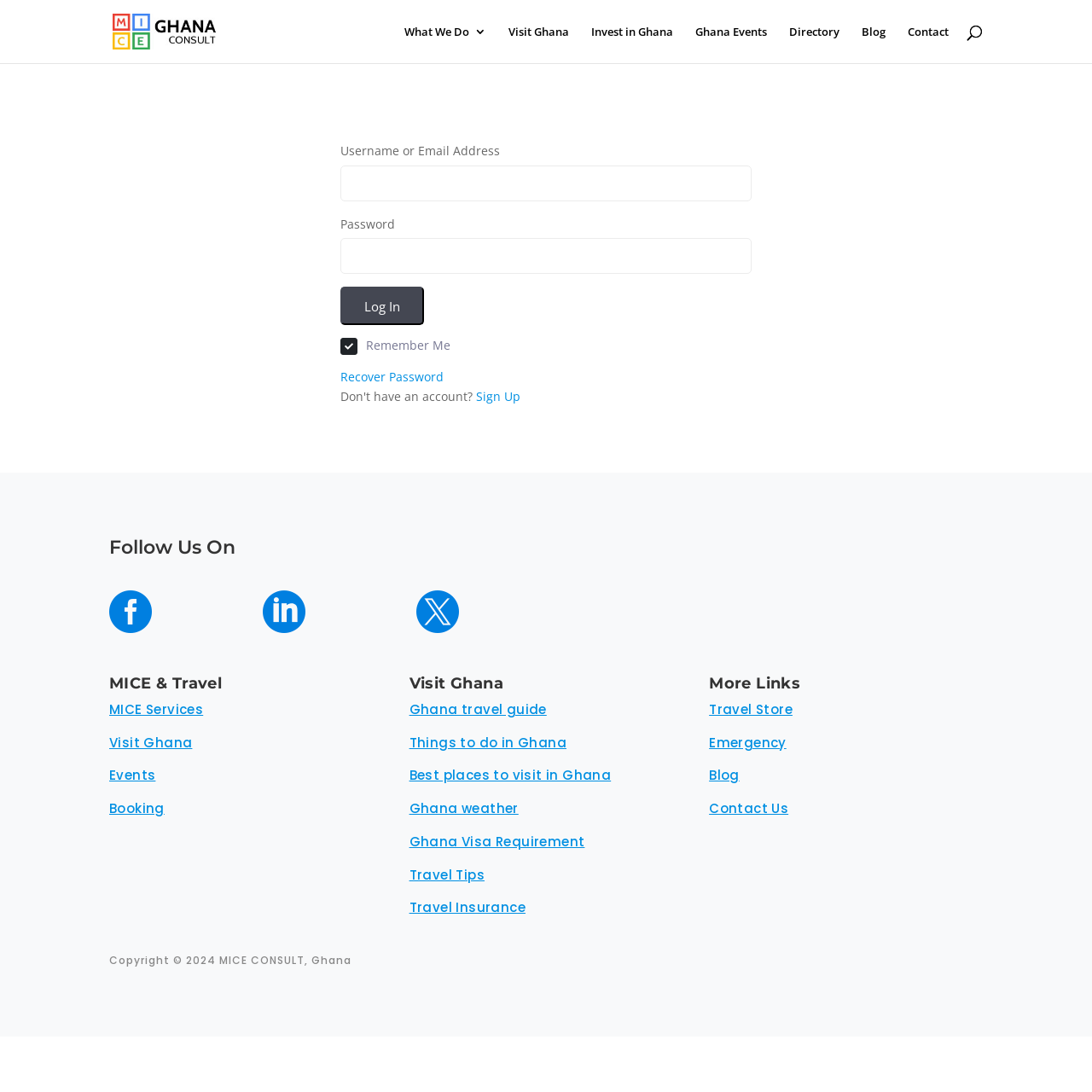Please identify the bounding box coordinates of the element I need to click to follow this instruction: "Click Log In".

[0.312, 0.263, 0.388, 0.298]